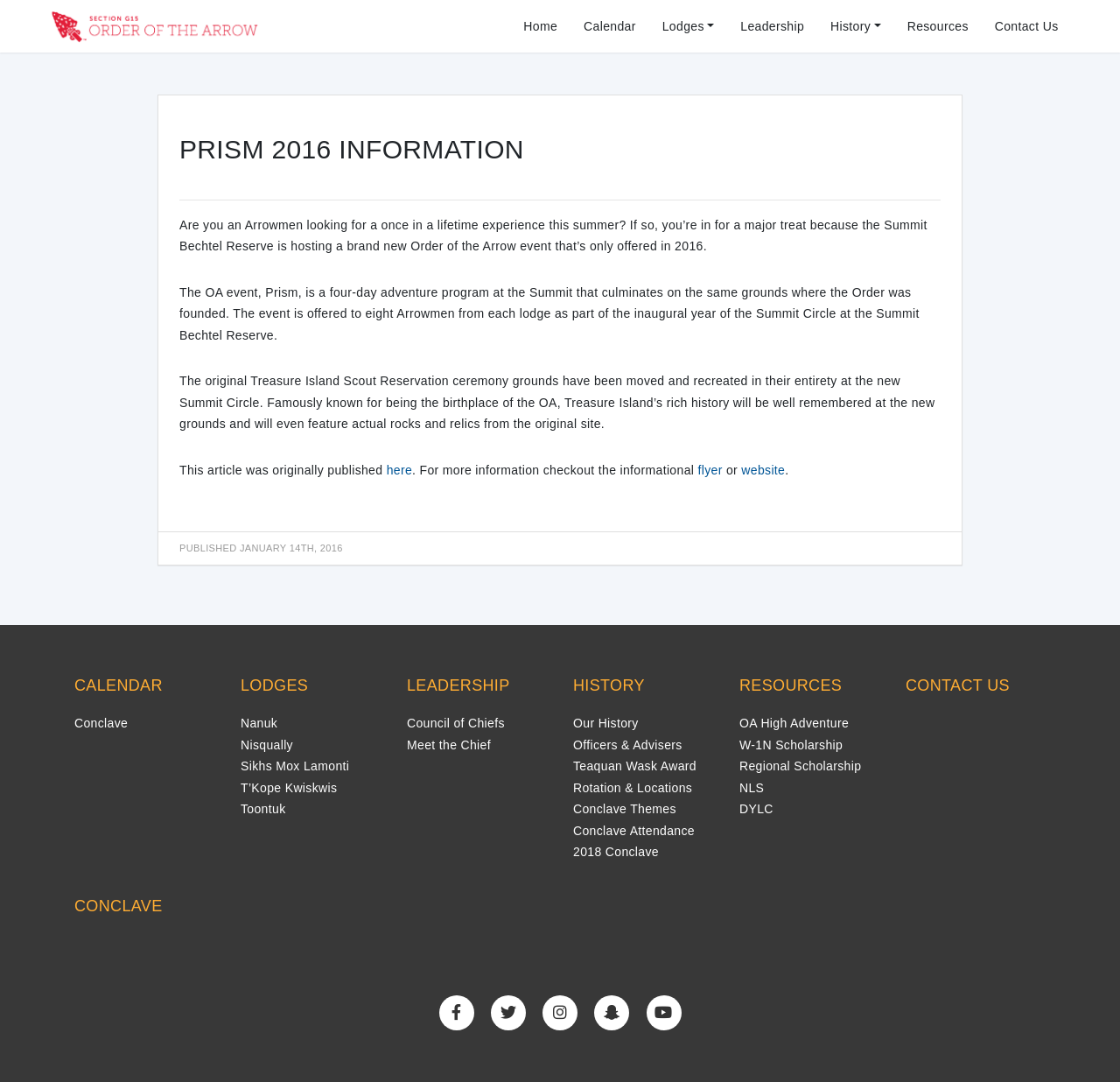Given the element description "Teaquan Wask Award" in the screenshot, predict the bounding box coordinates of that UI element.

[0.512, 0.701, 0.622, 0.714]